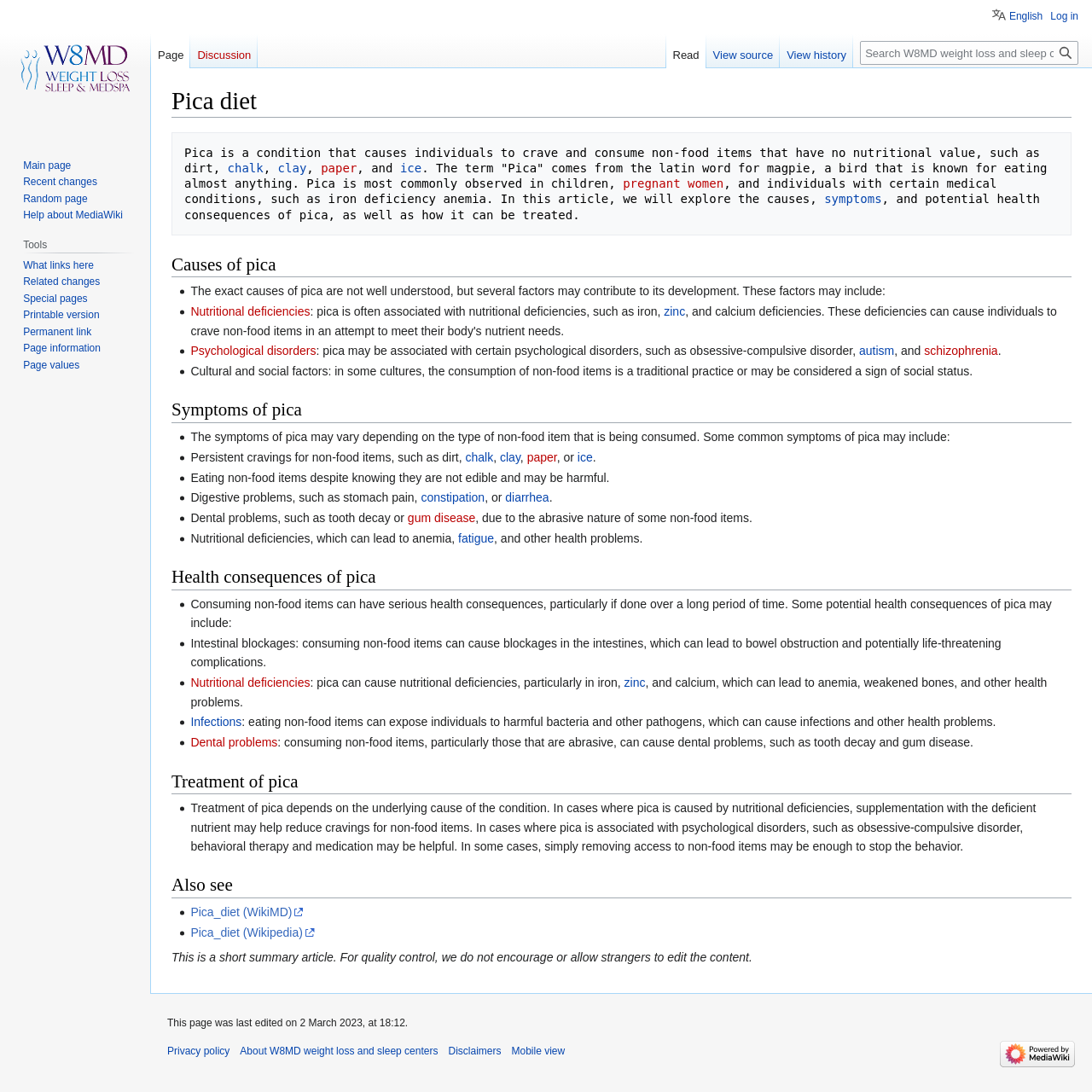Provide the bounding box coordinates, formatted as (top-left x, top-left y, bottom-right x, bottom-right y), with all values being floating point numbers between 0 and 1. Identify the bounding box of the UI element that matches the description: Printable version

[0.021, 0.283, 0.091, 0.294]